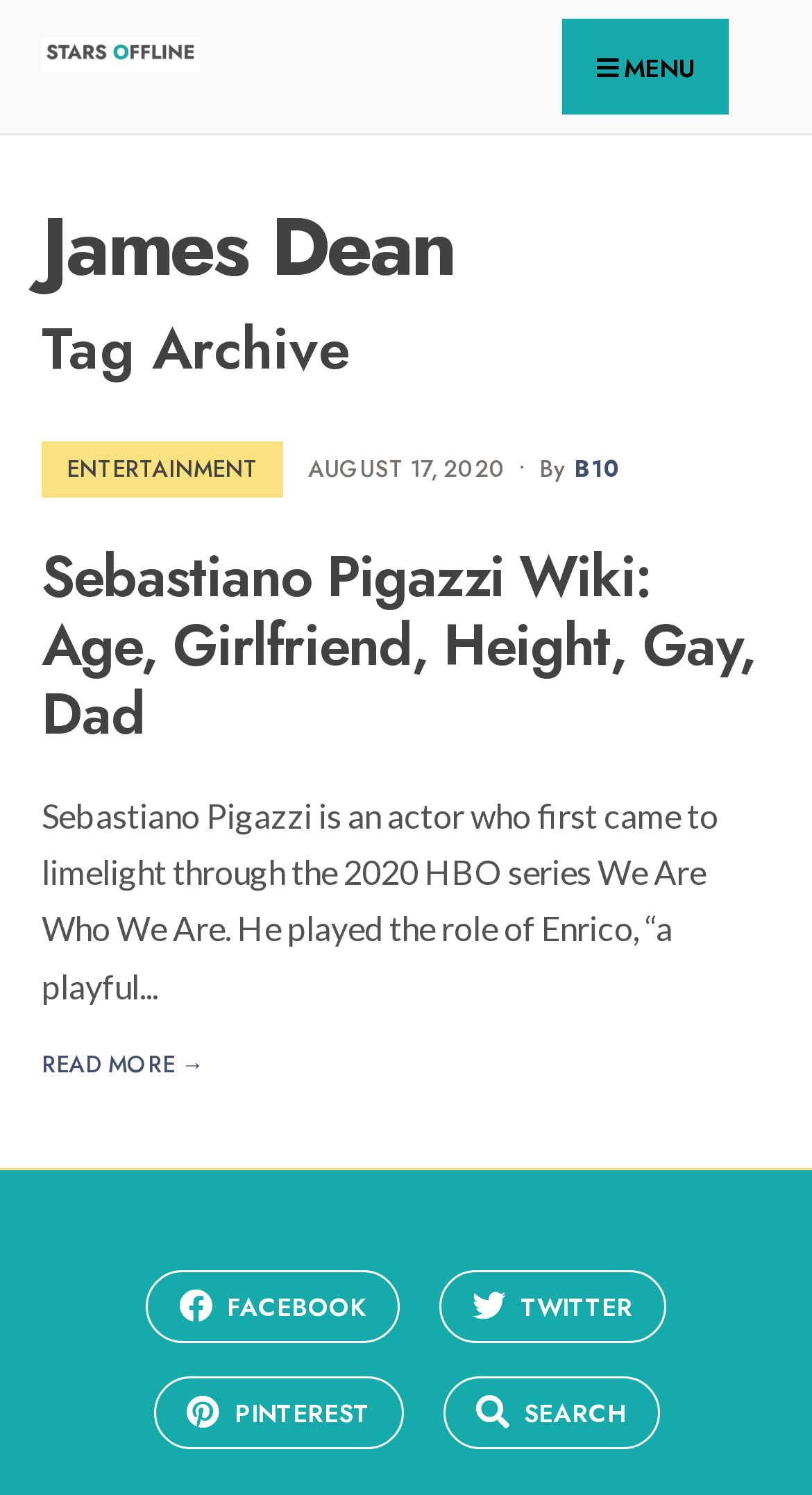Determine the bounding box for the described HTML element: "Twitter". Ensure the coordinates are four float numbers between 0 and 1 in the format [left, top, right, bottom].

[0.541, 0.85, 0.821, 0.898]